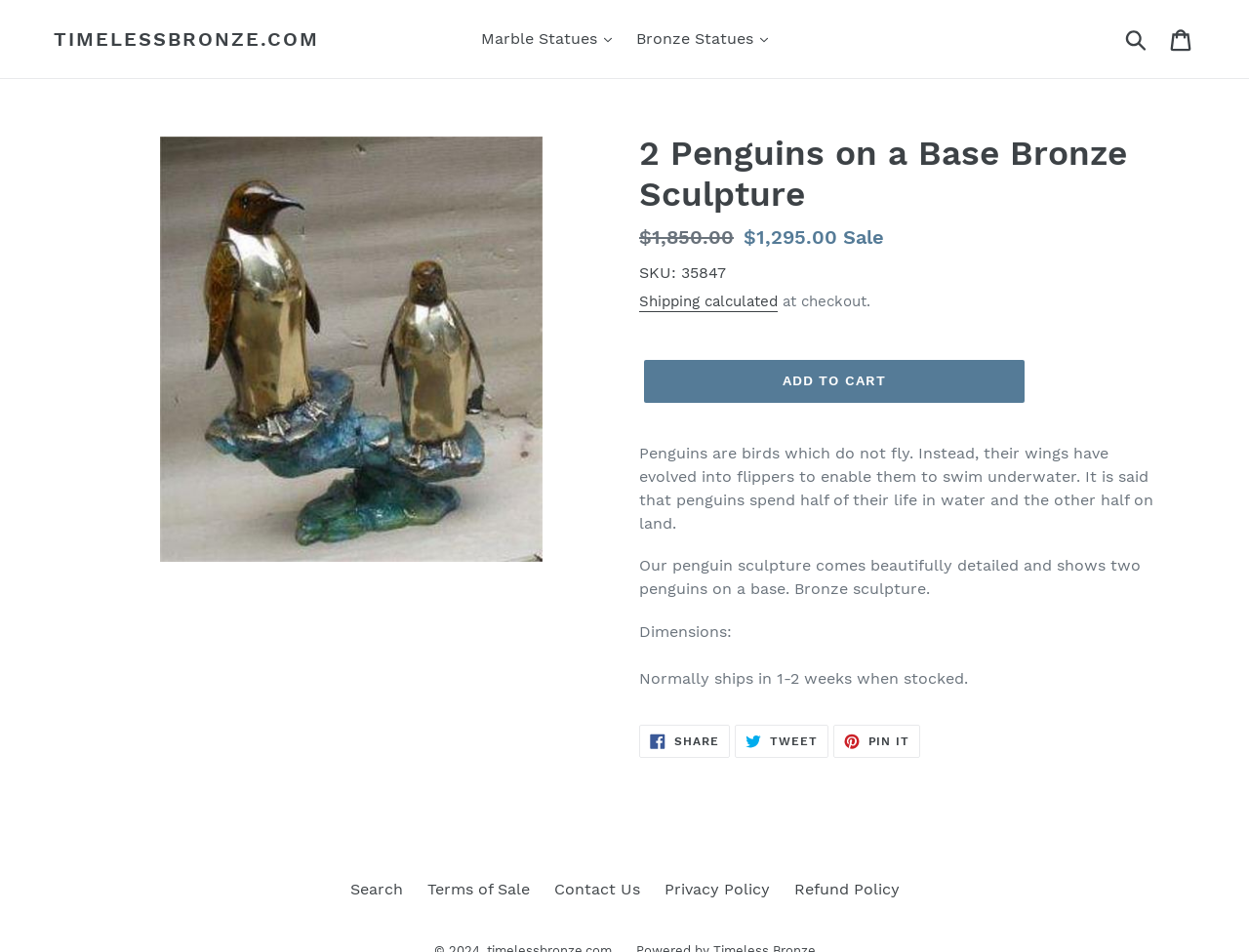Can you locate the main headline on this webpage and provide its text content?

2 Penguins on a Base Bronze Sculpture